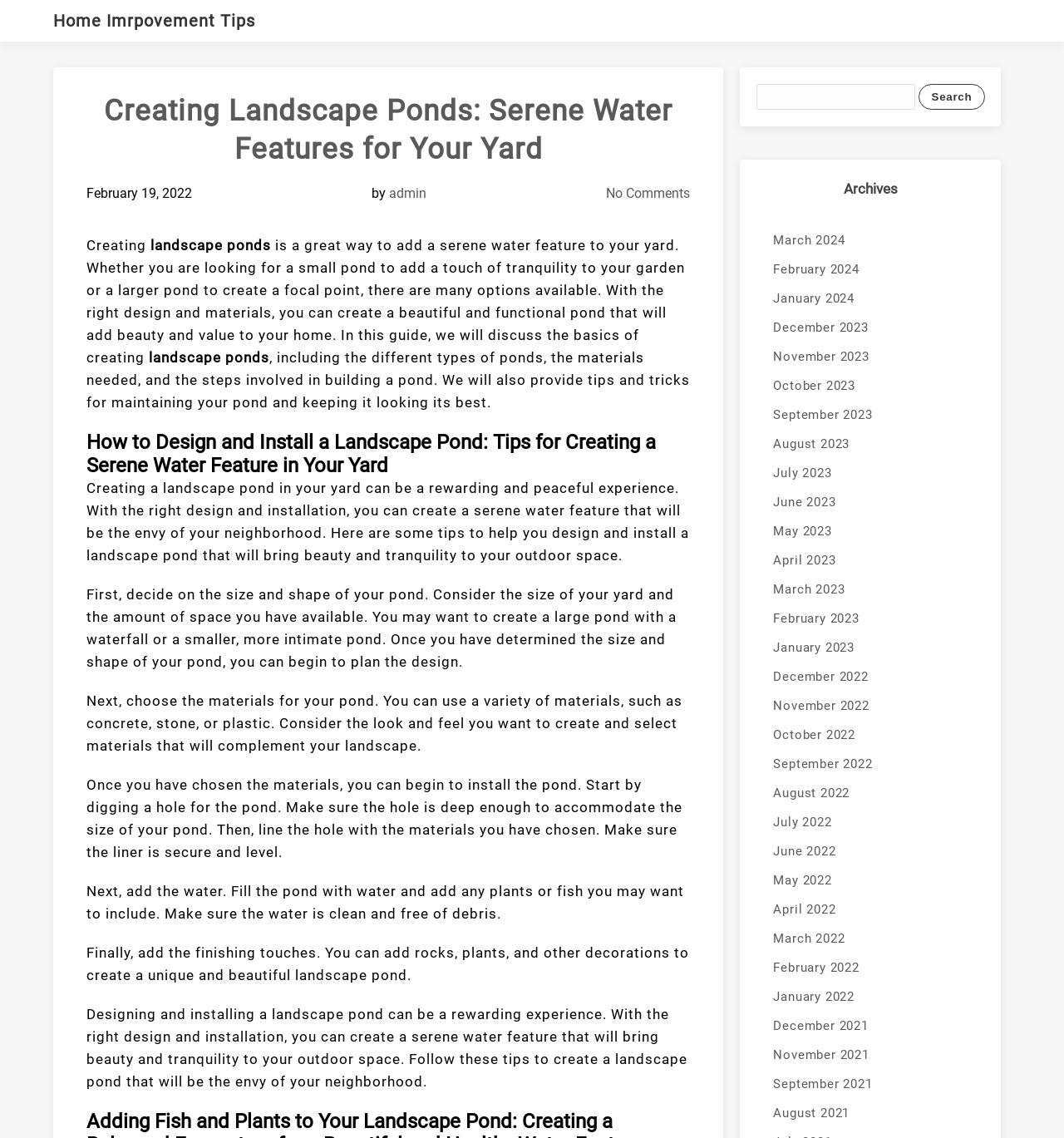Find the bounding box coordinates of the element to click in order to complete this instruction: "Click on the 'Home Imrpovement Tips' link". The bounding box coordinates must be four float numbers between 0 and 1, denoted as [left, top, right, bottom].

[0.05, 0.009, 0.255, 0.027]